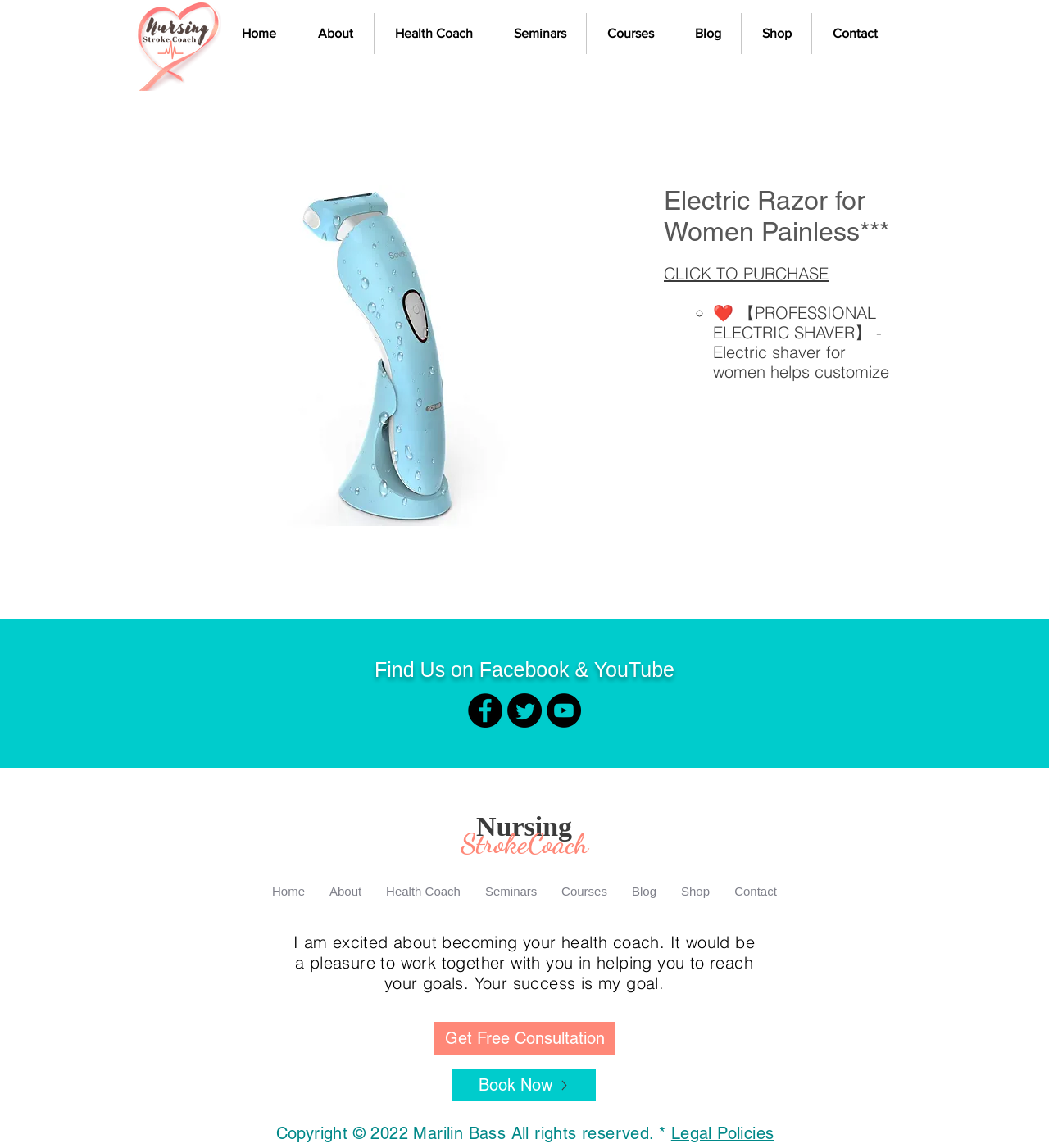Show the bounding box coordinates for the HTML element as described: "alt="See Also: Nice Guy Syndrome"".

None